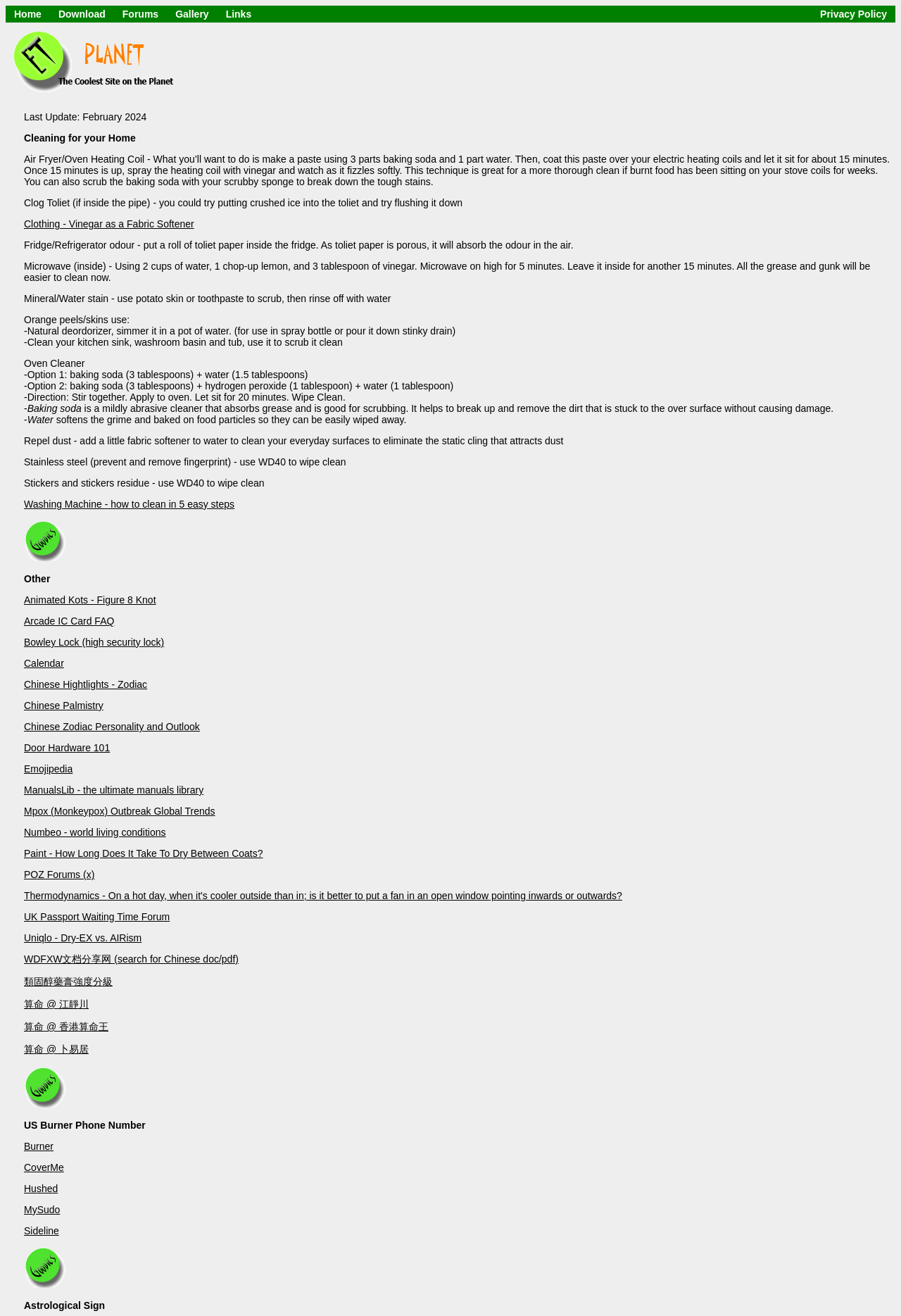Please identify the bounding box coordinates of the area that needs to be clicked to fulfill the following instruction: "Click the 'Gallery' link."

[0.185, 0.004, 0.241, 0.017]